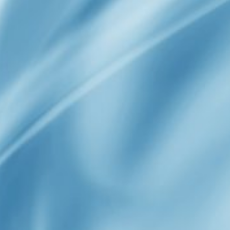What is the texture of the background?
Your answer should be a single word or phrase derived from the screenshot.

Silk or fabric